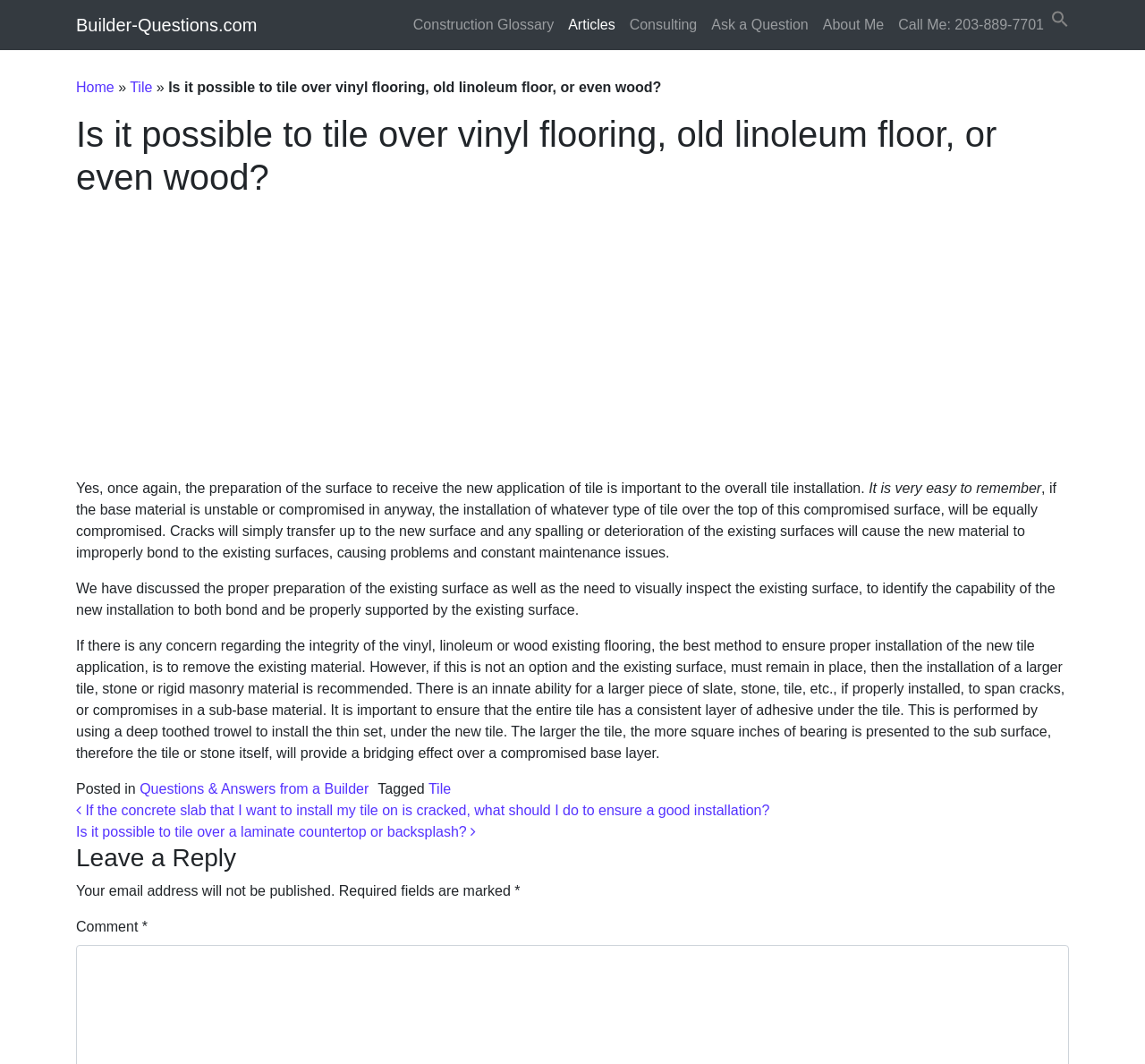Using details from the image, please answer the following question comprehensively:
What category is this article posted in?

The article is posted in the category 'Questions & Answers from a Builder' and is also tagged with 'Tile'.